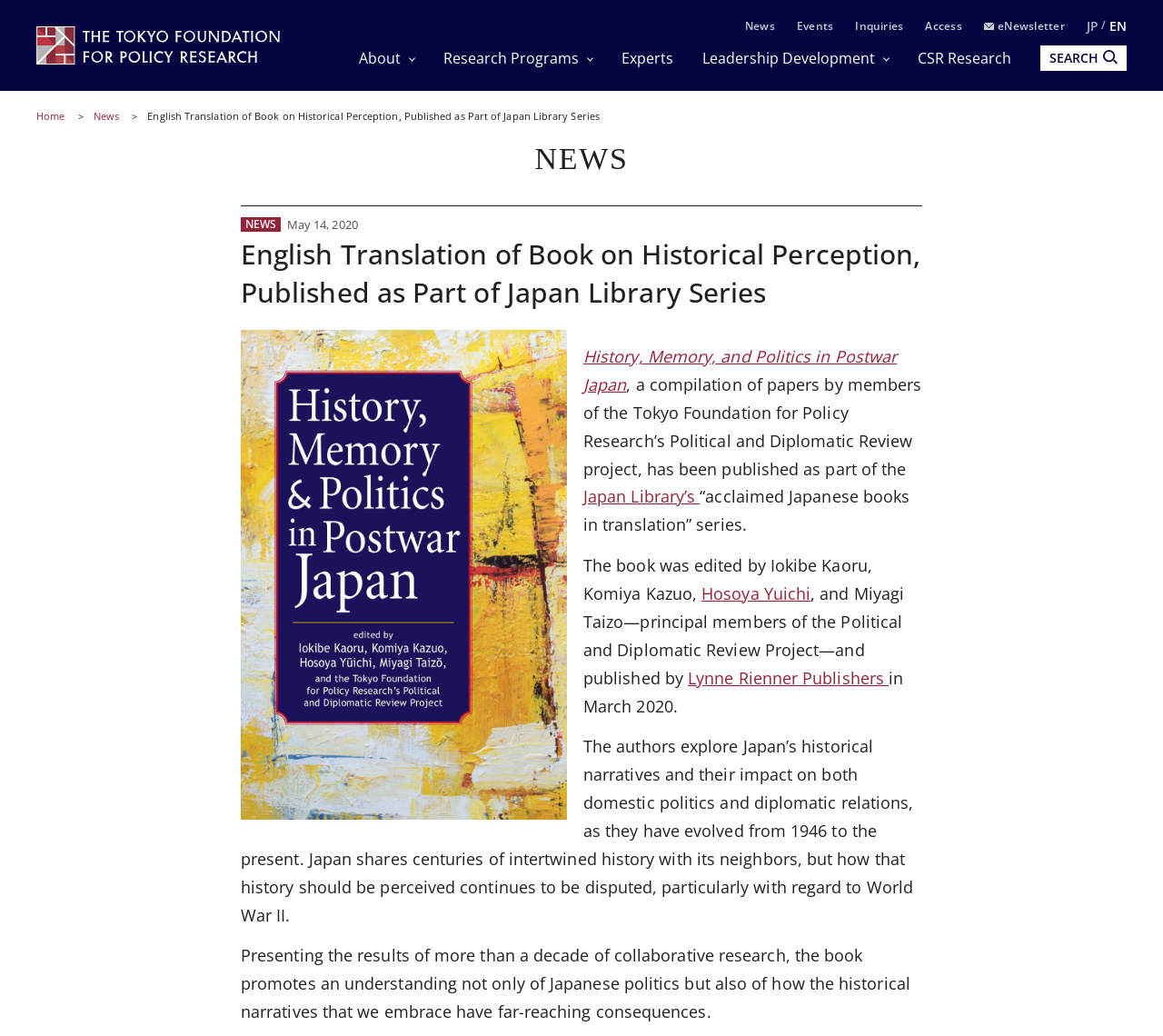Can you look at the image and give a comprehensive answer to the question:
What is the publication date of the book?

I found the answer by looking at the main content section of the webpage, where I saw a static text element with the text 'in March 2020'. This suggests that the book was published in March 2020.